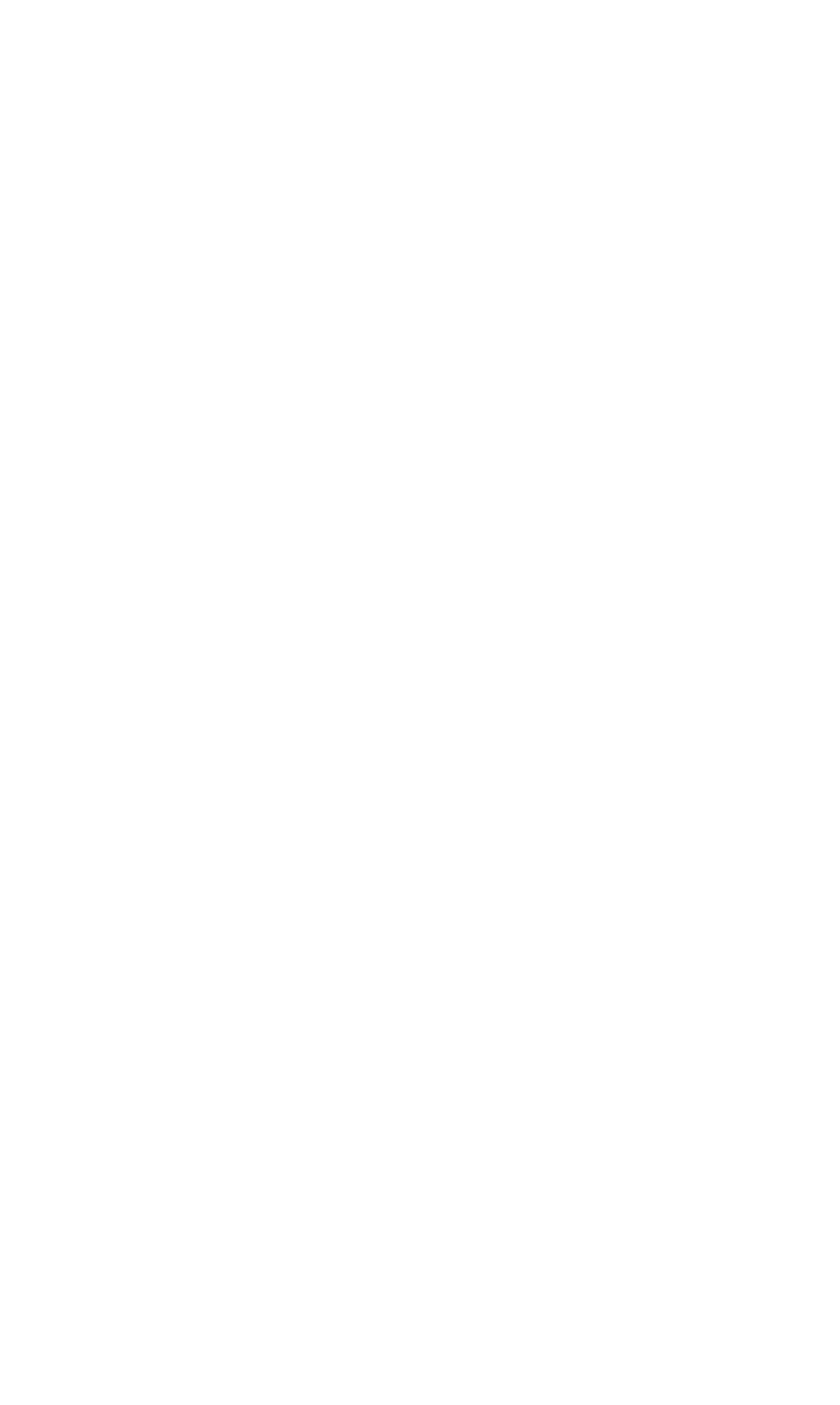Determine the bounding box coordinates of the clickable element to complete this instruction: "click on the 'Featured' link". Provide the coordinates in the format of four float numbers between 0 and 1, [left, top, right, bottom].

[0.185, 0.154, 0.333, 0.184]